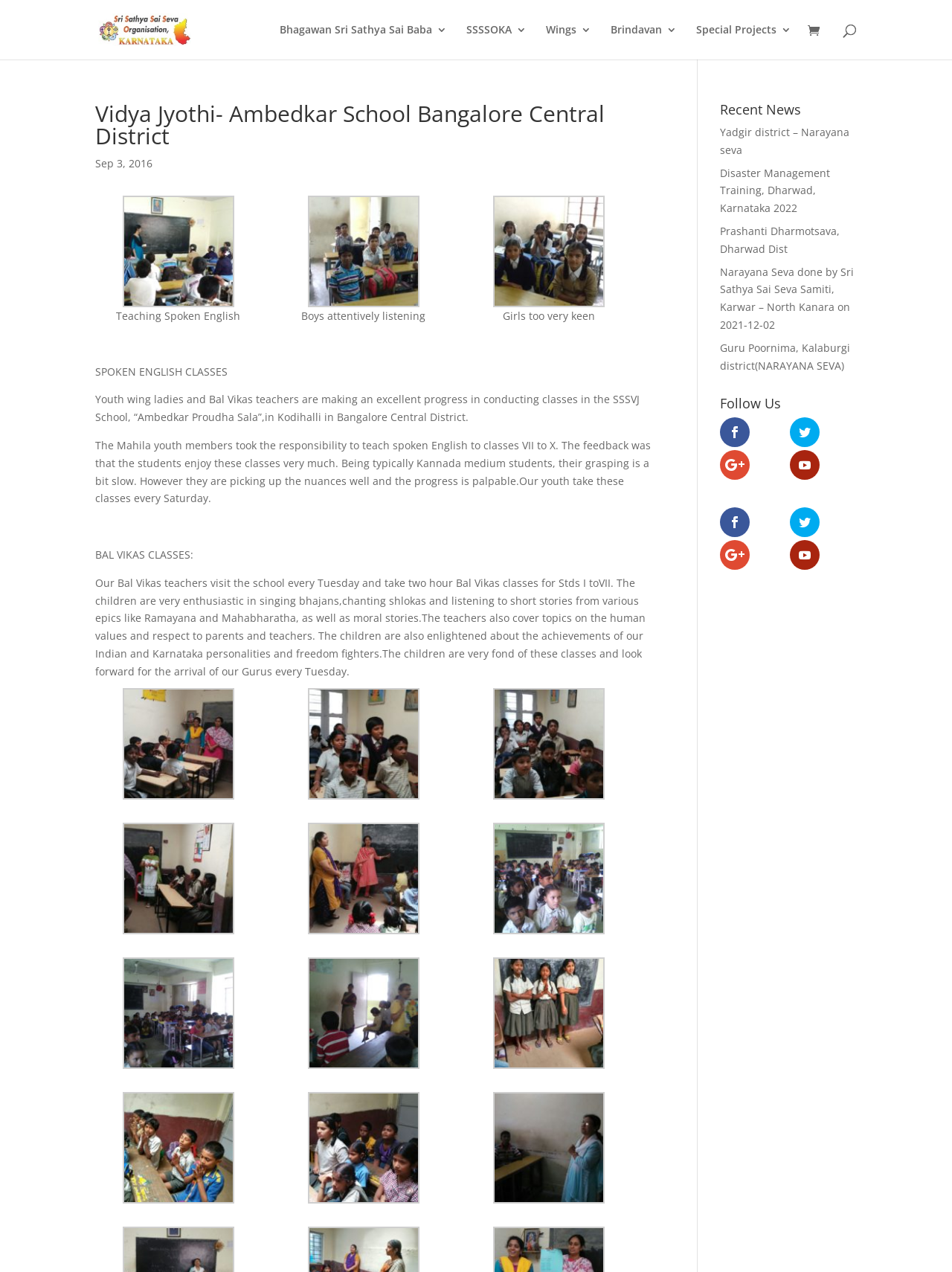What is the topic of the classes being taught by the youth wing ladies?
Please provide a comprehensive and detailed answer to the question.

The webpage mentions that the youth wing ladies are taking classes to teach spoken English to students of classes VII to X.